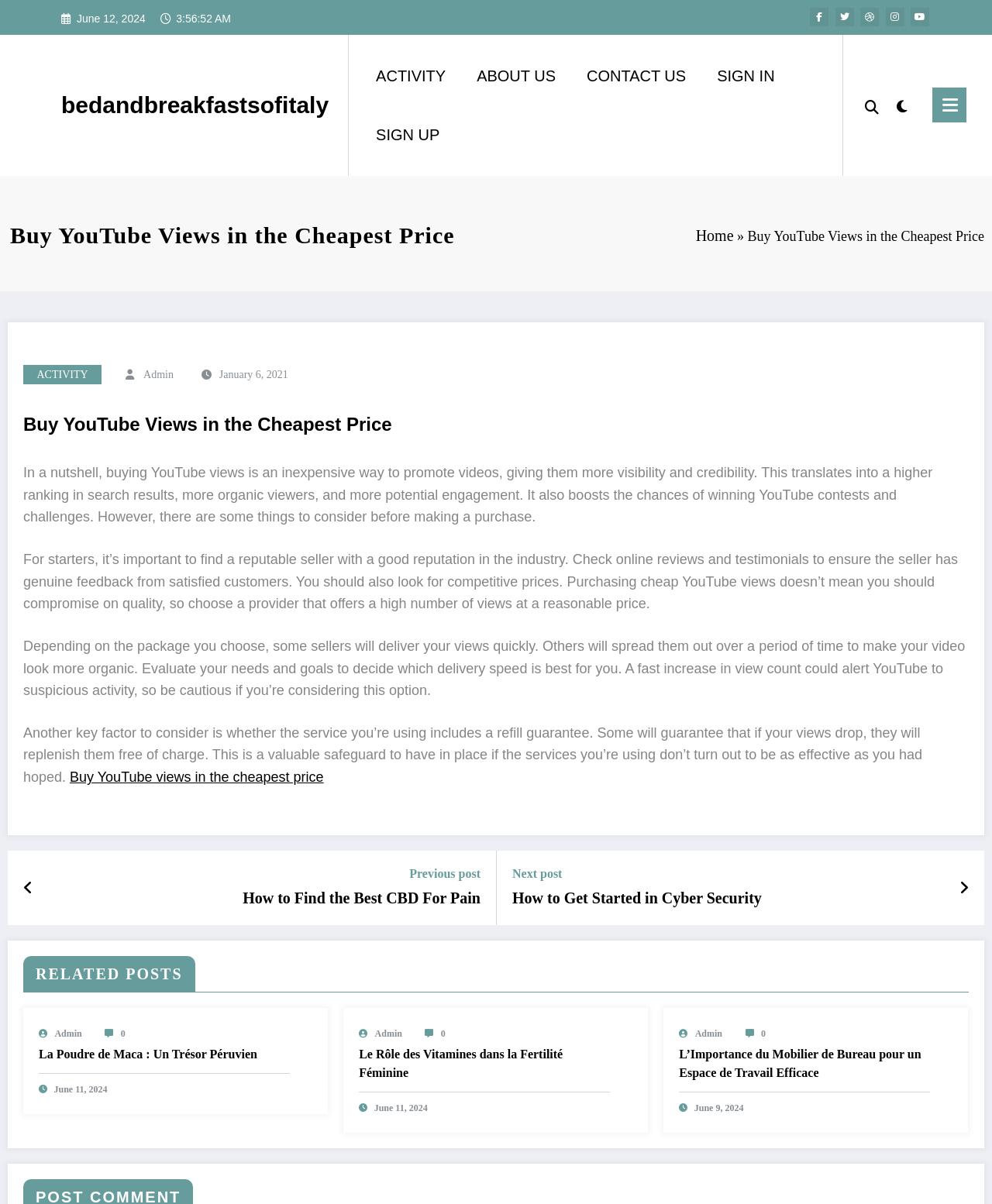What is the main heading displayed on the webpage? Please provide the text.

Buy YouTube Views in the Cheapest Price